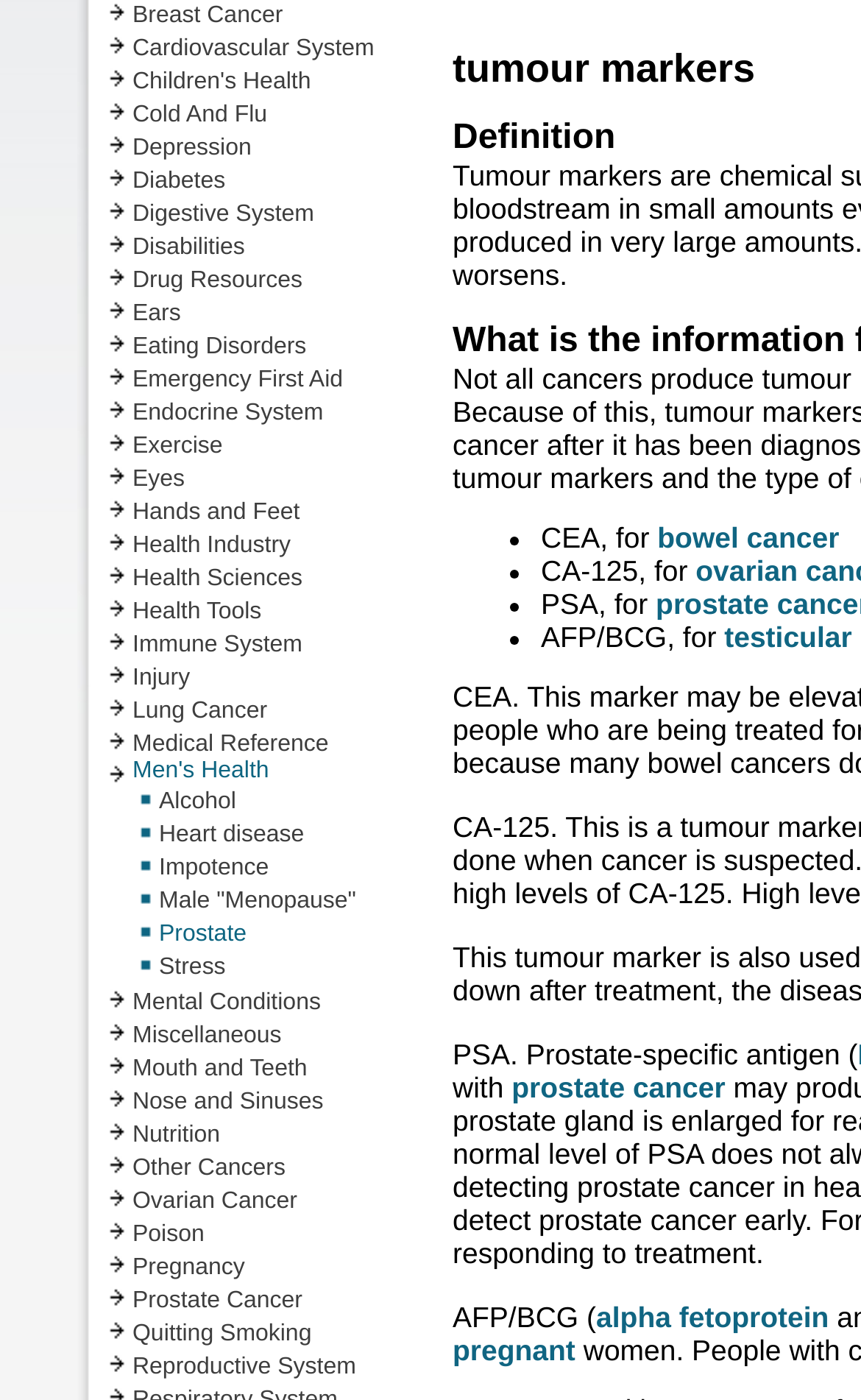Bounding box coordinates must be specified in the format (top-left x, top-left y, bottom-right x, bottom-right y). All values should be floating point numbers between 0 and 1. What are the bounding box coordinates of the UI element described as: Ears

[0.154, 0.215, 0.21, 0.233]